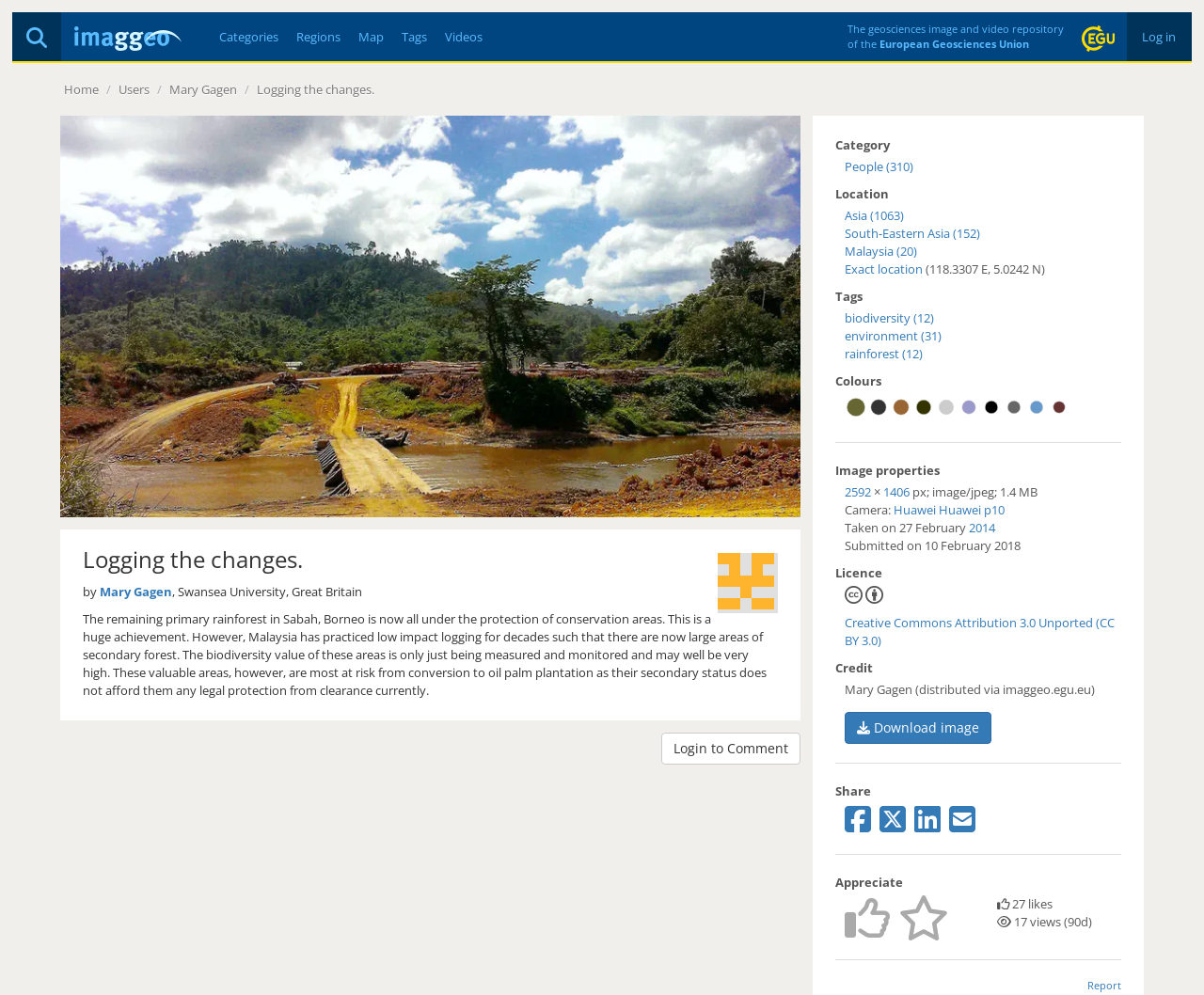Pinpoint the bounding box coordinates of the element you need to click to execute the following instruction: "View the Licence information". The bounding box should be represented by four float numbers between 0 and 1, in the format [left, top, right, bottom].

[0.702, 0.618, 0.926, 0.653]